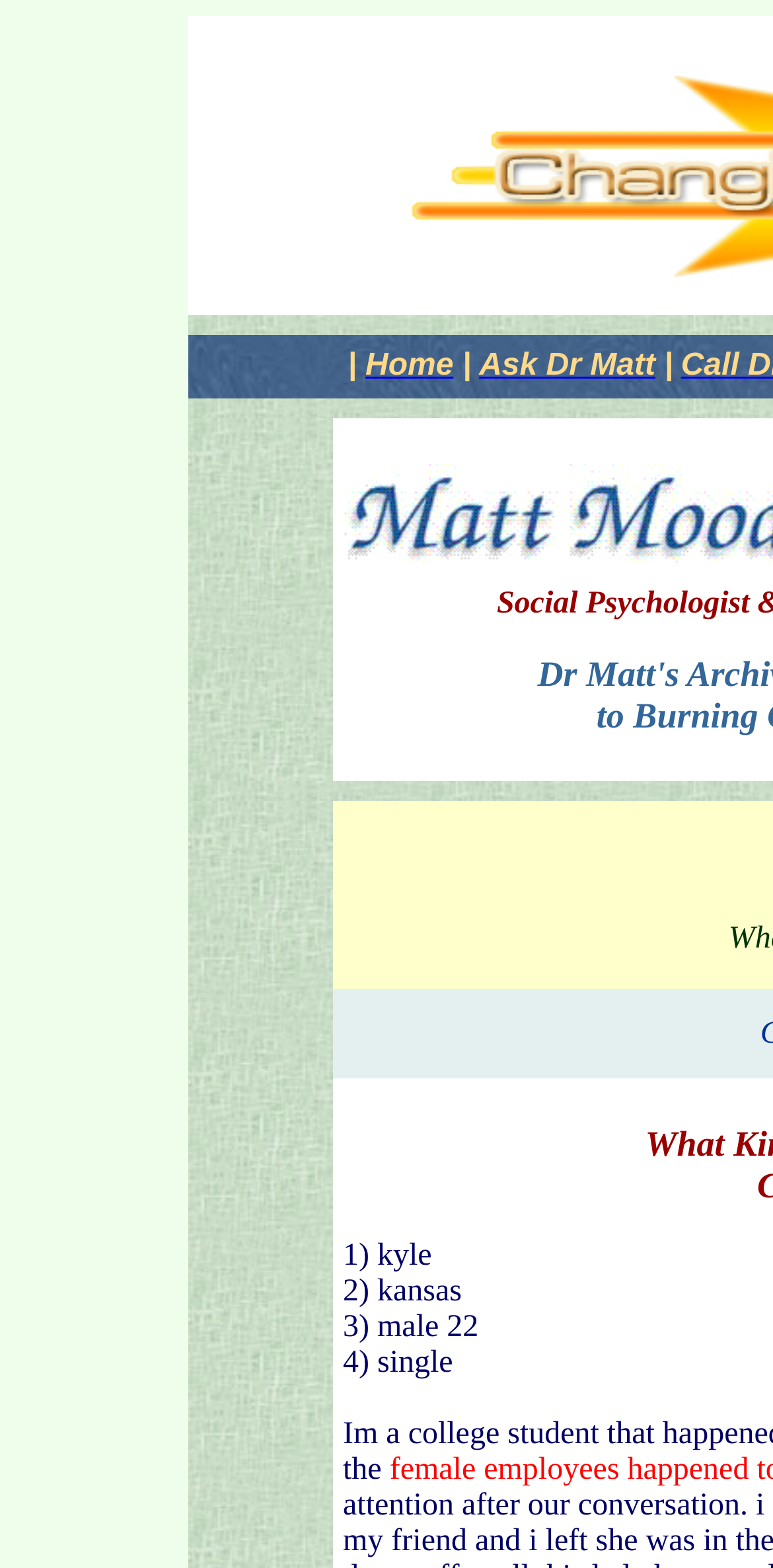What is the marital status of the person described in the webpage?
Using the image, answer in one word or phrase.

Single